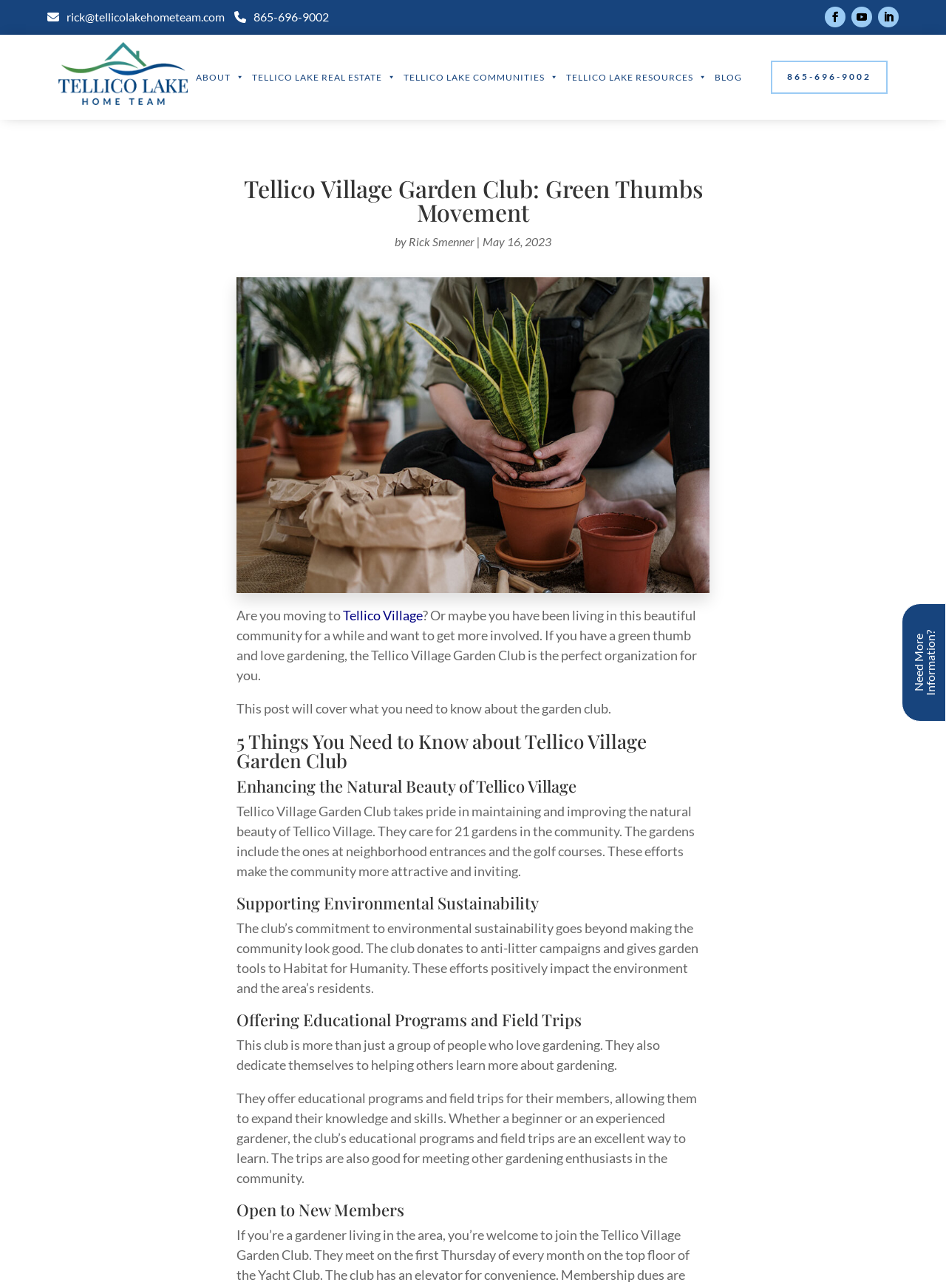Please find the bounding box coordinates for the clickable element needed to perform this instruction: "Read the blog".

[0.756, 0.05, 0.785, 0.07]